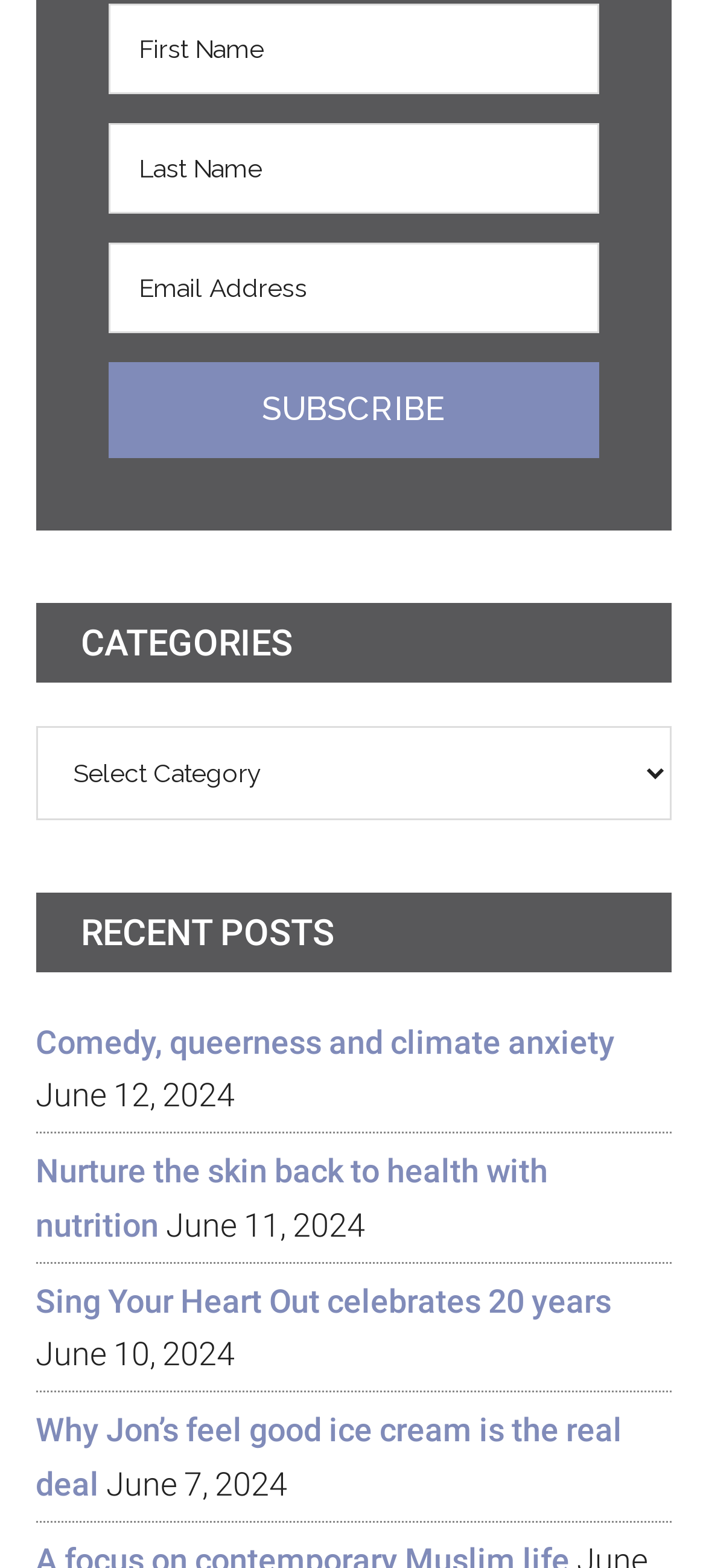What is the date of the oldest recent post?
Can you provide an in-depth and detailed response to the question?

The dates listed along with the recent posts are in descending order, with the most recent post first. The oldest recent post is dated June 7, 2024, which is the last date listed in the 'RECENT POSTS' section.